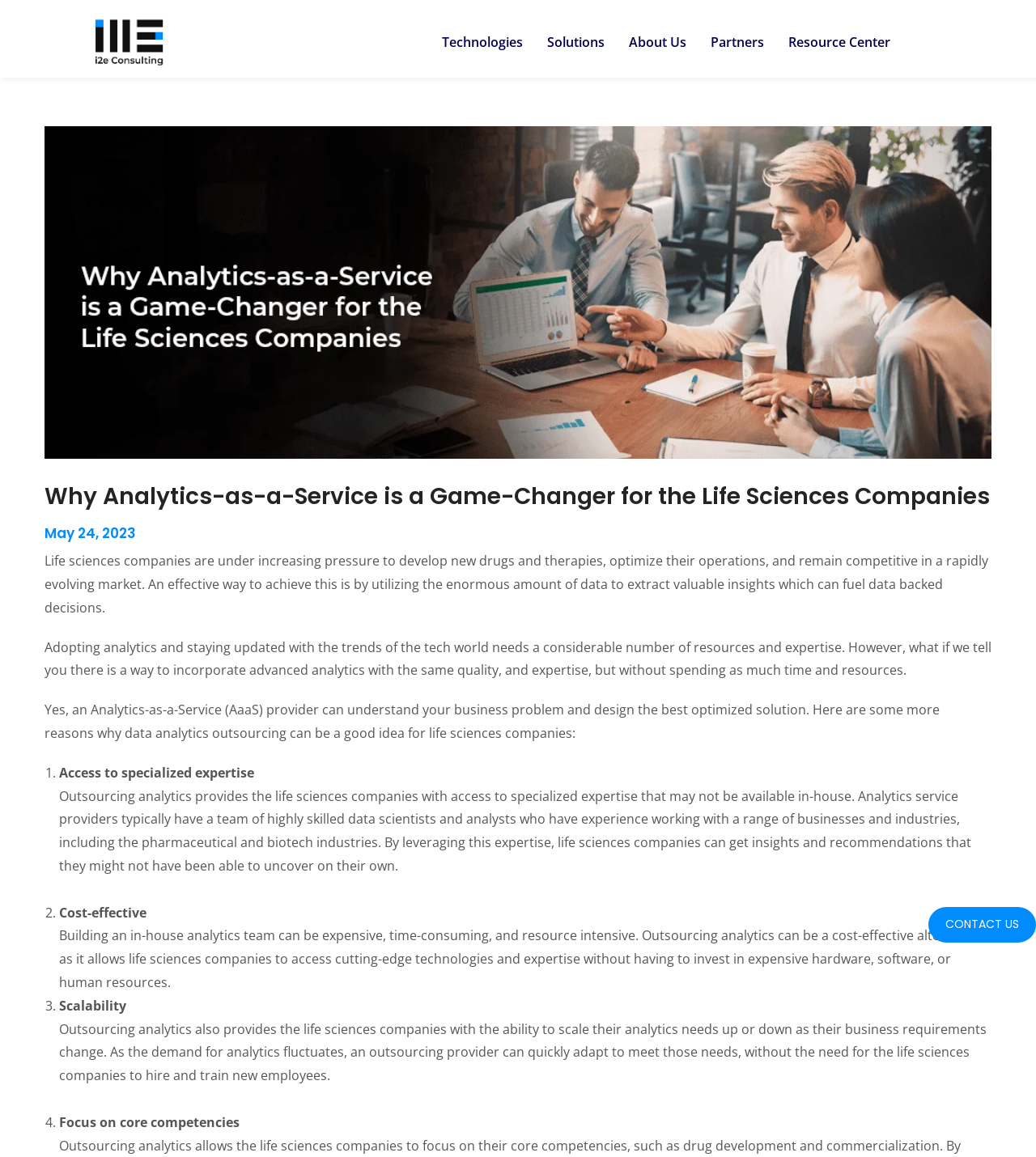Refer to the image and provide an in-depth answer to the question:
What is the alternative to building an in-house analytics team?

The webpage suggests that outsourcing analytics is a cost-effective alternative to building an in-house analytics team, which can be expensive, time-consuming, and resource-intensive.